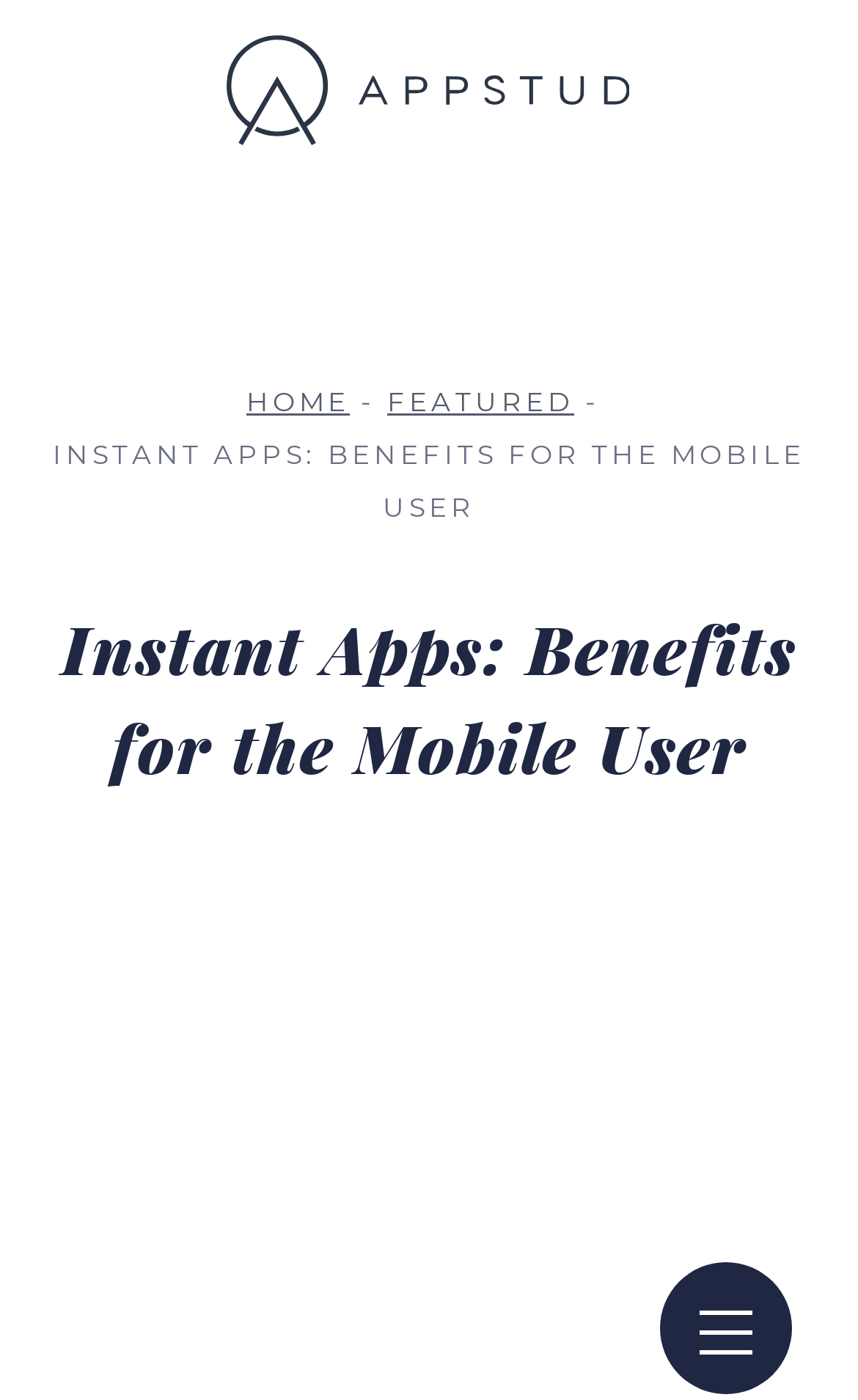What are the navigation options on the webpage?
Using the image, give a concise answer in the form of a single word or short phrase.

HOME, FEATURED